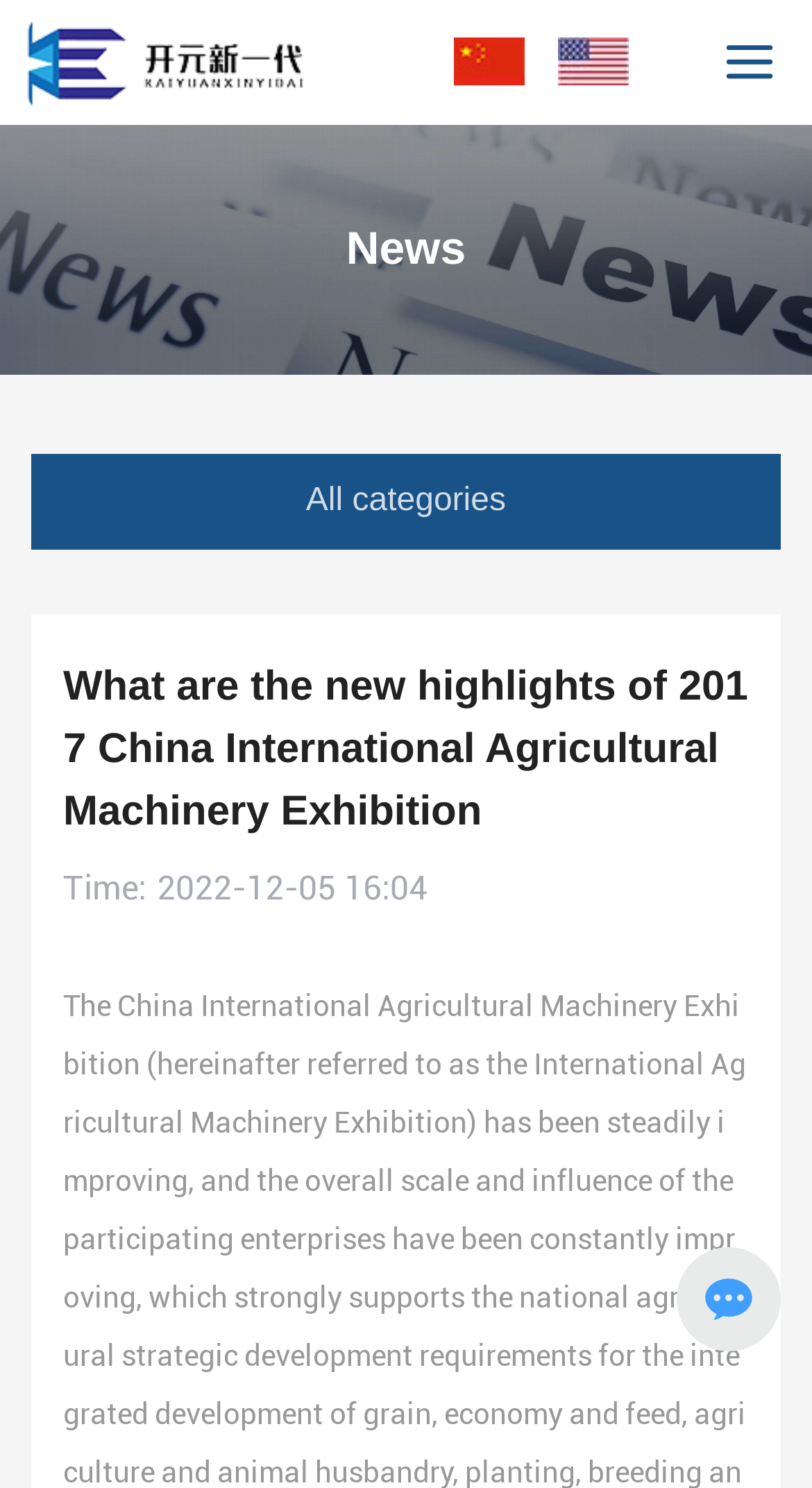Generate a comprehensive description of the webpage.

The webpage appears to be an article or news page related to agricultural machinery, specifically highlighting the 2017 China International Agricultural Machinery Exhibition. 

At the top left, there is a link to "春耕机械" (Spring ploughing) accompanied by an image. Below this, there is a horizontal menu with links to "News" and other categories. The "News" link is also accompanied by an image. 

On the top right, there are language options, including "中文版" (Chinese) and "English", each with its corresponding image. 

The main content of the page is headed by a title "What are the new highlights of 2017 China International Agricultural Machinery Exhibition", which is positioned roughly in the middle of the page. Below the title, there is a timestamp "2022-12-05 16:04" preceded by the label "Time:". 

There is a button labeled "All categories" on the left side of the page, roughly in the middle vertically. 

At the bottom right, there is a small image, but its content is not specified. 

The page also mentions the main products of the company, which are rotary tiller, straw crushing and returning machine, and spring ploughing, as indicated in the meta description.